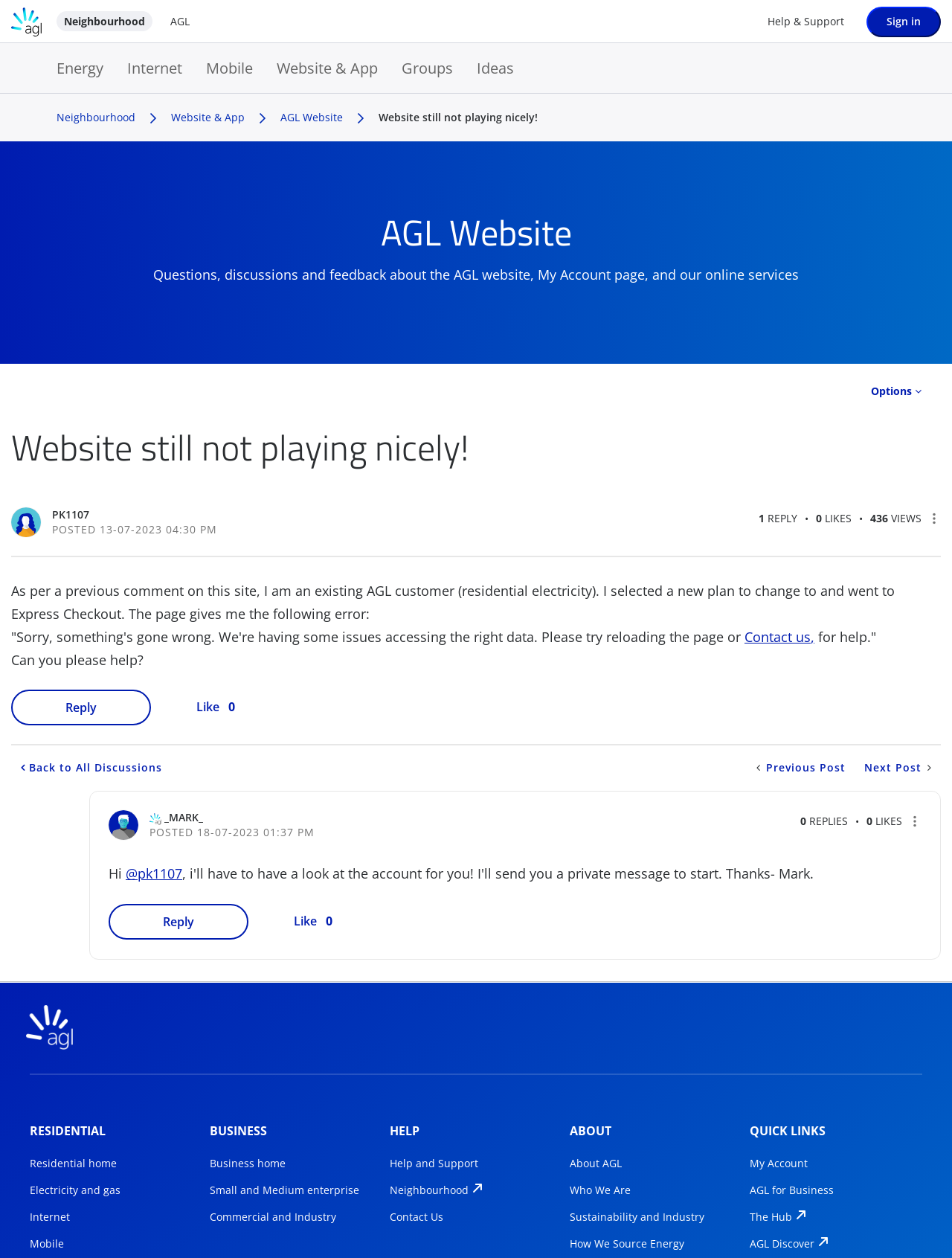Please reply with a single word or brief phrase to the question: 
What is the name of the website?

AGL